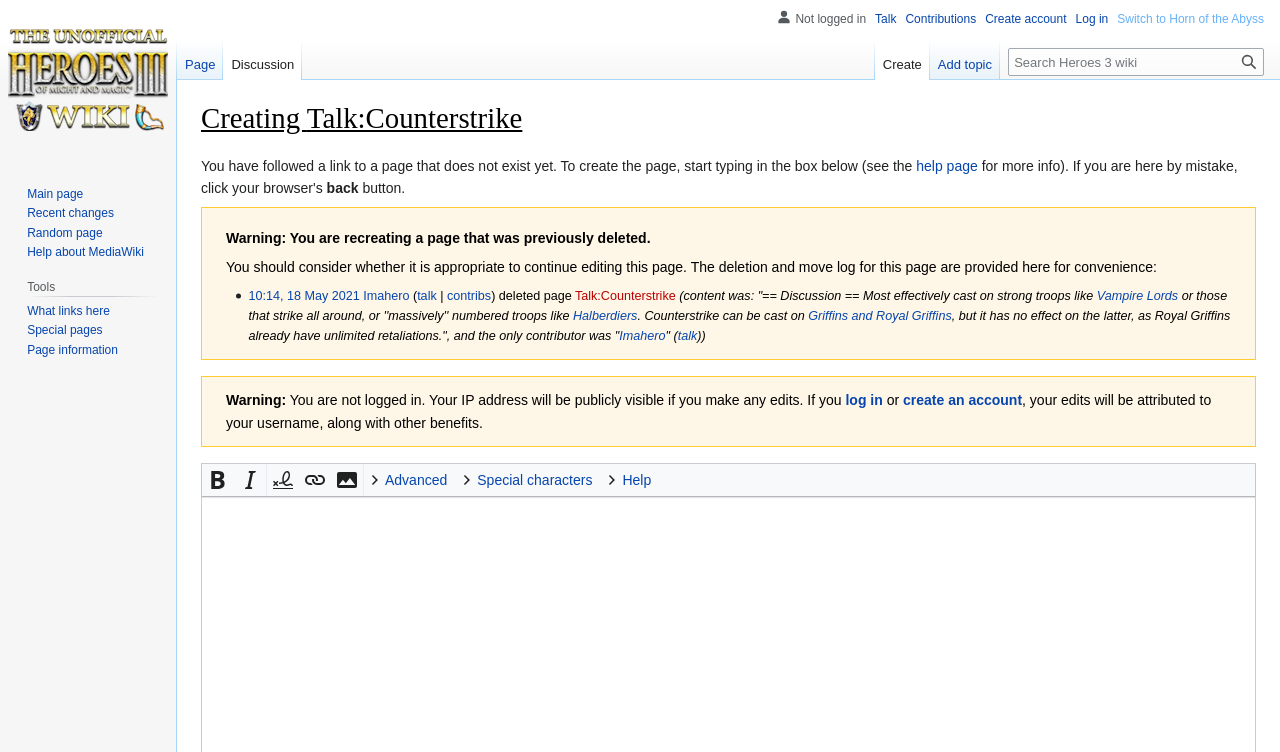Determine the bounding box coordinates for the HTML element described here: "Help about MediaWiki".

[0.021, 0.326, 0.112, 0.345]